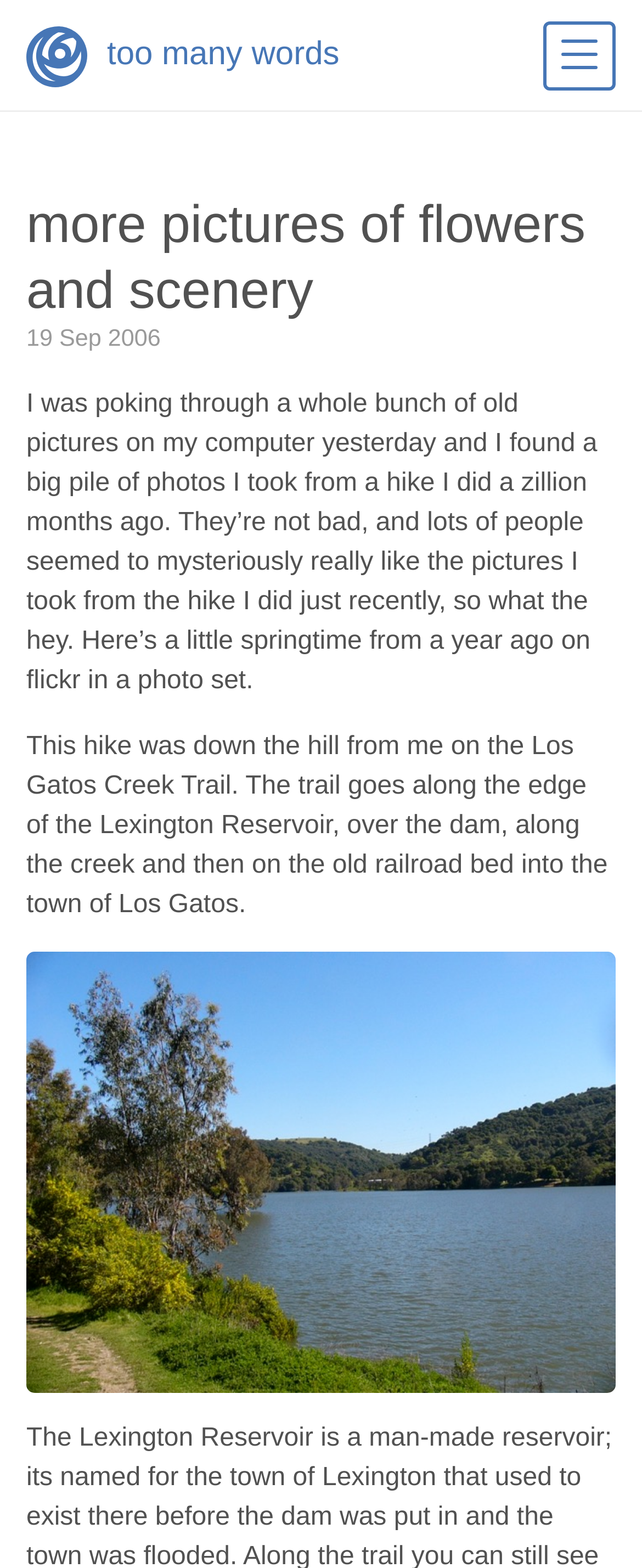Predict the bounding box for the UI component with the following description: "too many words".

[0.167, 0.023, 0.529, 0.046]